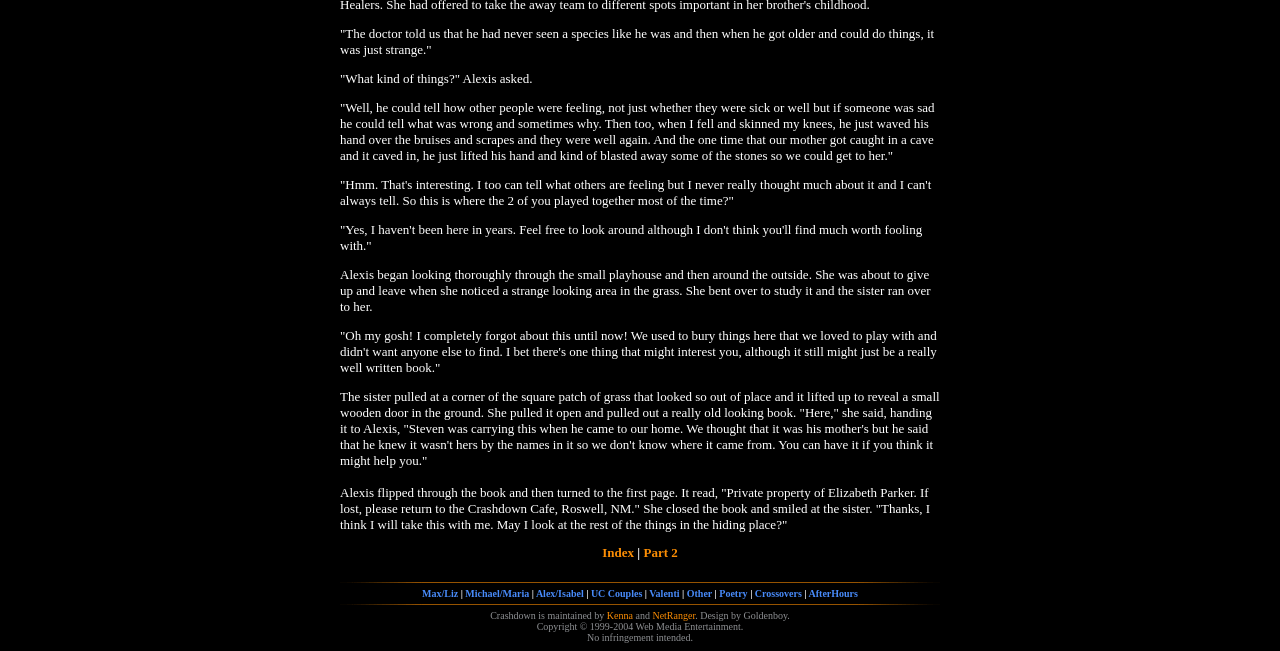Please identify the bounding box coordinates of the region to click in order to complete the task: "Click on Index". The coordinates must be four float numbers between 0 and 1, specified as [left, top, right, bottom].

[0.471, 0.837, 0.495, 0.86]